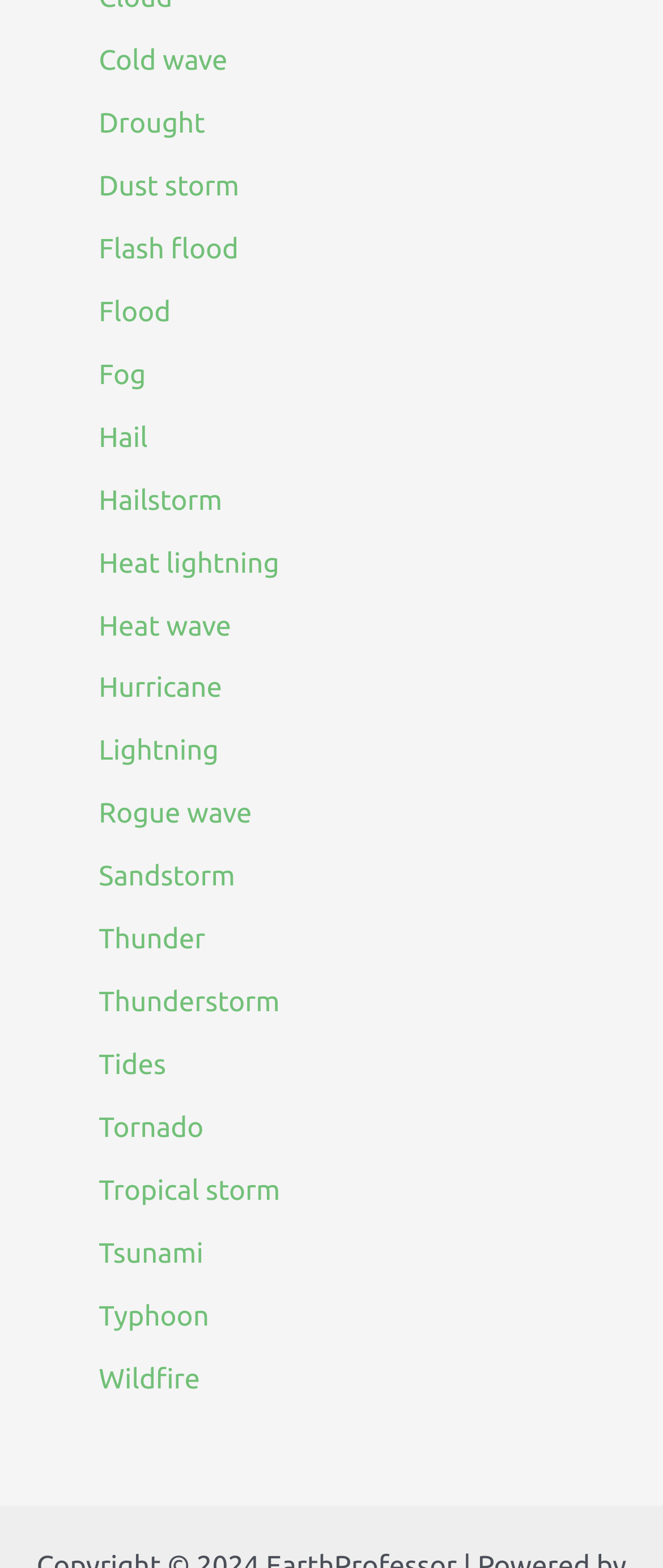How many natural disasters are listed?
From the image, respond with a single word or phrase.

21